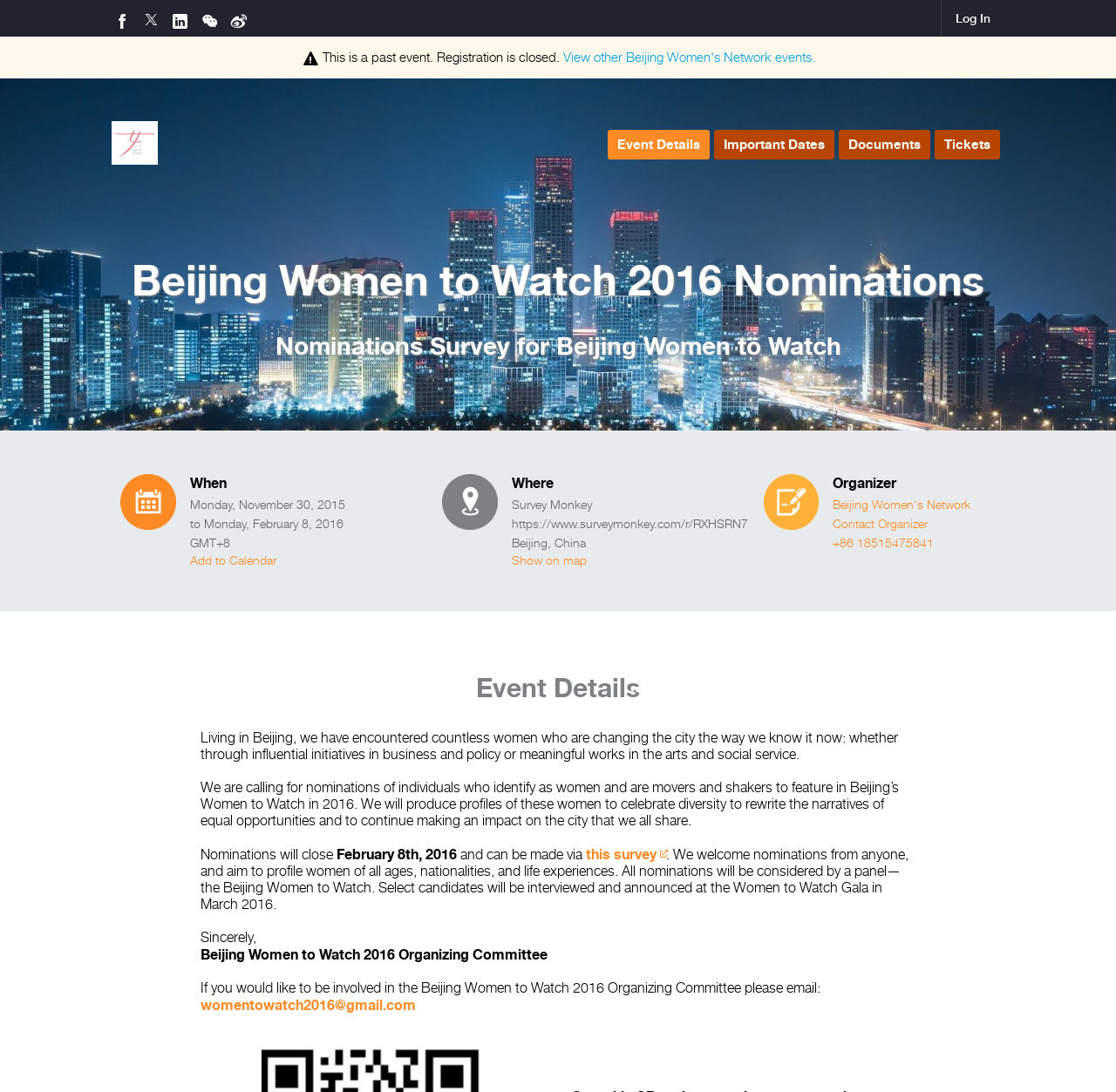Explain the features and main sections of the webpage comprehensively.

This webpage is about the Beijing Women to Watch 2016 Nominations event. At the top left corner, there are four social media links, followed by a "Sign in" button with a "Log In" text next to it. Below these elements, there is a notification stating that the event is past and registration is closed, along with a link to view other Beijing Women's Network events.

On the top right corner, there is a Beijing Women's Network logo, which is an image. Below the logo, there are four navigation links: "Event Details", "Important Dates", "Documents", and "Tickets".

The main content of the webpage is divided into sections. The first section has a heading "Beijing Women to Watch 2016 Nominations" and a subheading "Nominations Survey for Beijing Women to Watch". Below these headings, there is an image, followed by a section about the event's date and time, which is from Monday, November 30, 2015, to Monday, February 8, 2016. There is also a link to add the event to a calendar.

The next section is about the event's location, which is Survey Monkey in Beijing, China. There is a link to show the location on a map. The organizer of the event is the Beijing Women's Network, and there is a link to contact the organizer.

The "Event Details" section describes the purpose of the event, which is to celebrate women who are making an impact in Beijing. The webpage calls for nominations of individuals who identify as women and are movers and shakers in the city. The nominations will close on February 8th, 2016, and can be made via a survey link. The webpage also welcomes nominations from anyone and aims to profile women of all ages, nationalities, and life experiences.

At the bottom of the webpage, there is a message from the Beijing Women to Watch 2016 Organizing Committee, along with an email address to contact if one wants to be involved in the organizing committee.